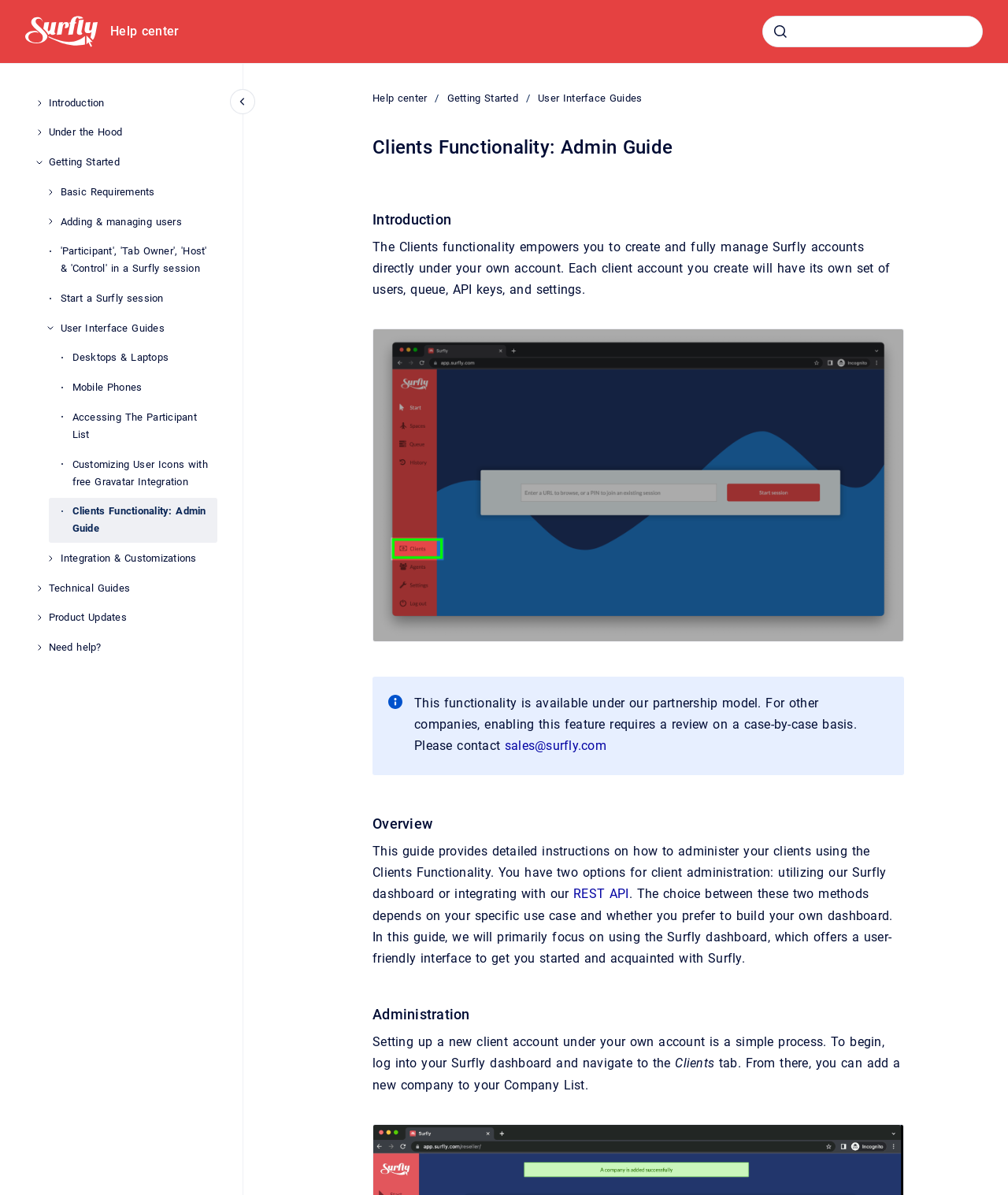From the details in the image, provide a thorough response to the question: What is the main topic of this webpage?

The main topic of this webpage is Clients Functionality, which is evident from the header 'Clients Functionality: Admin Guide' and the content that follows, explaining how to administer clients using the Clients Functionality.